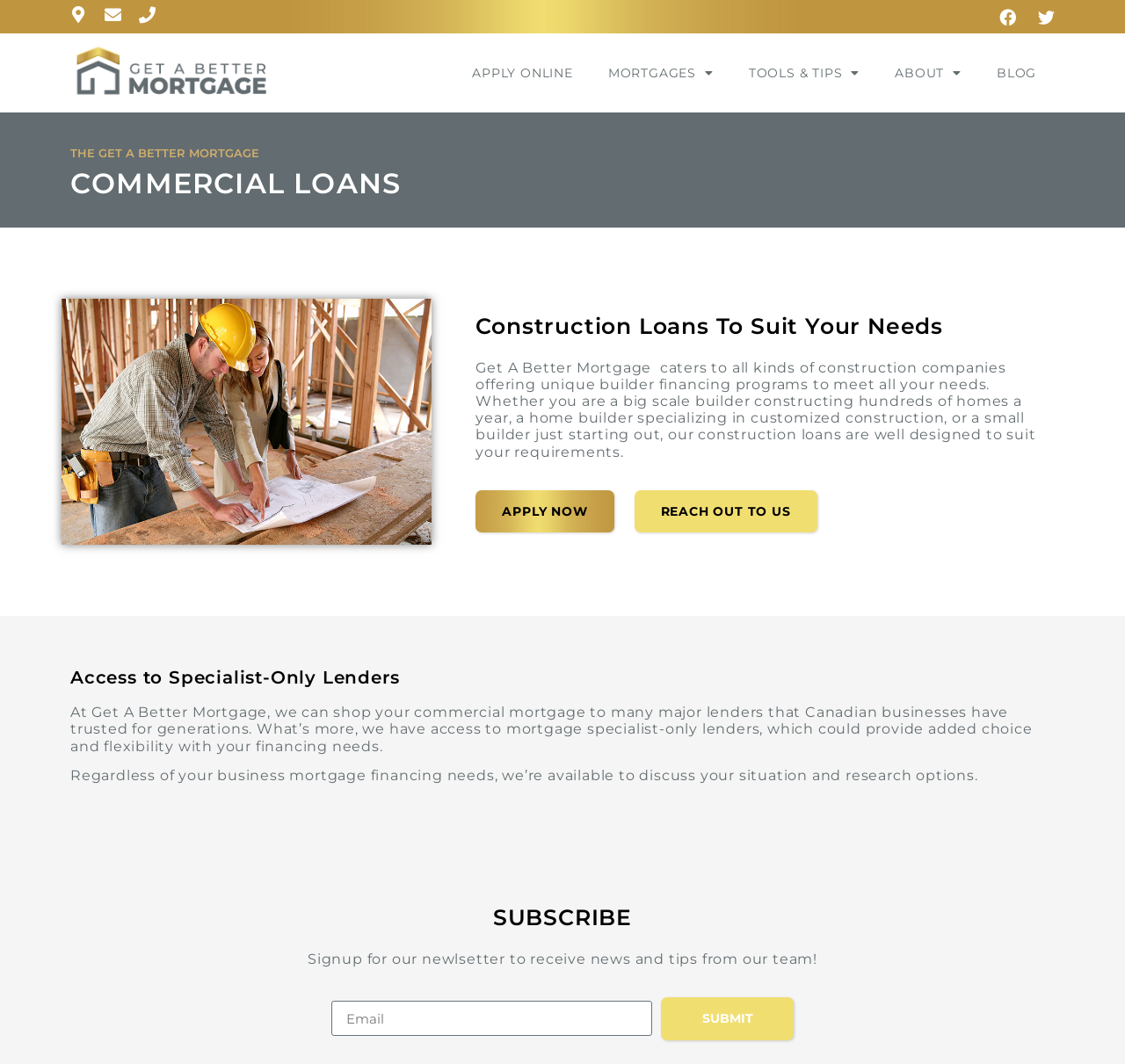Answer the question in a single word or phrase:
What is the purpose of the 'SUBSCRIBE' section?

To receive newsletters